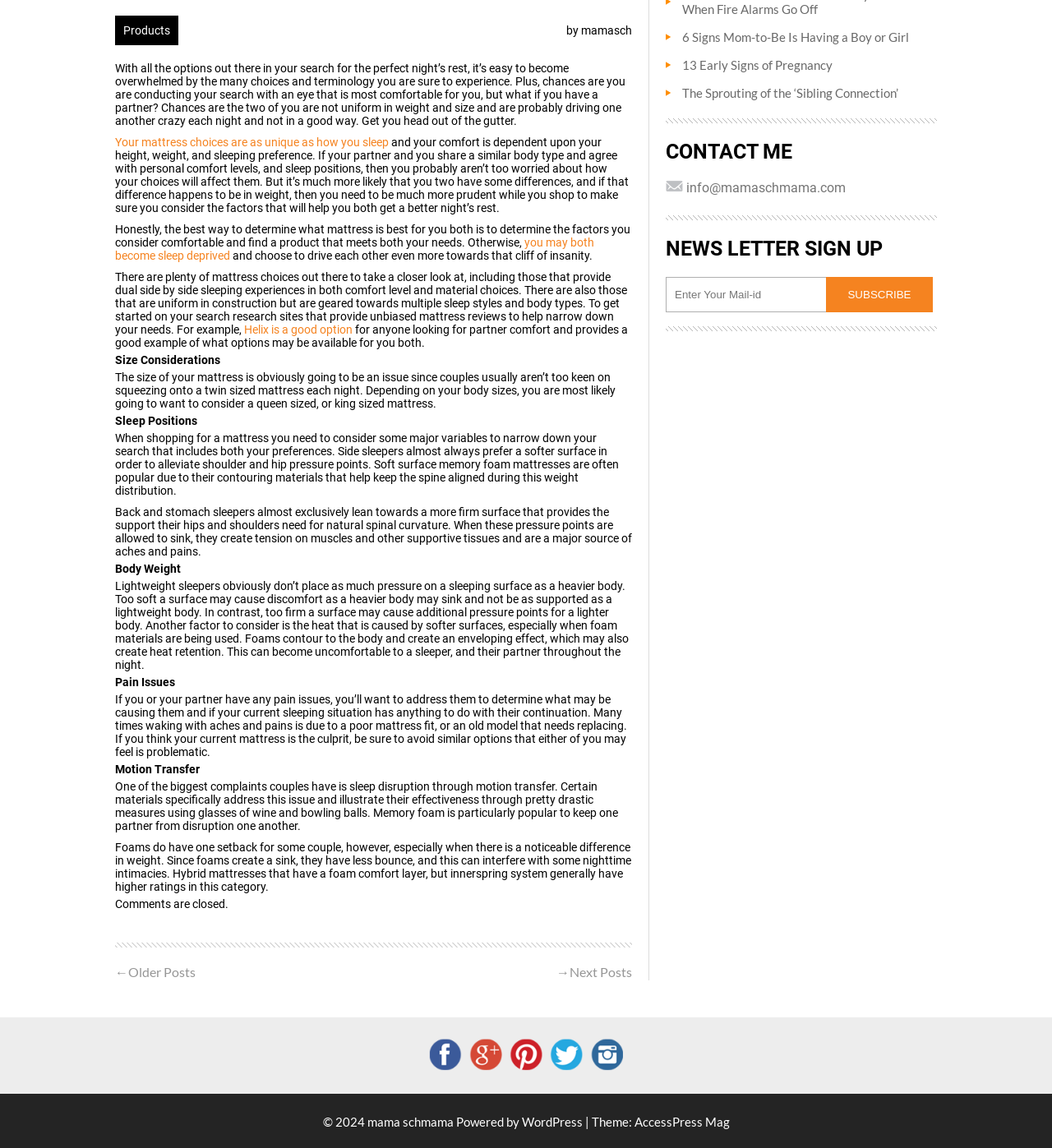Mark the bounding box of the element that matches the following description: "13 Early Signs of Pregnancy".

[0.633, 0.044, 0.791, 0.069]